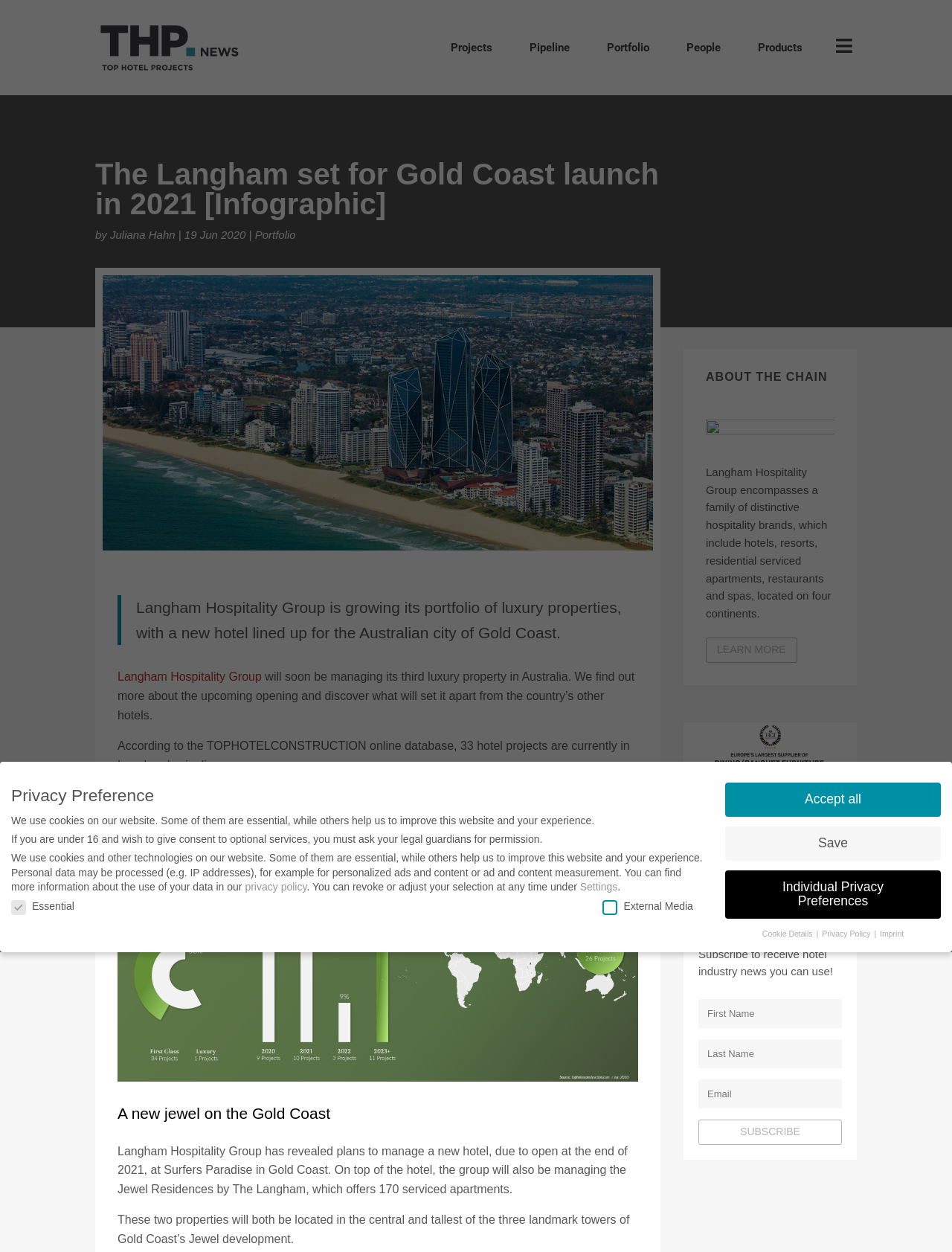Ascertain the bounding box coordinates for the UI element detailed here: "powered by Borlabs Cookie". The coordinates should be provided as [left, top, right, bottom] with each value being a float between 0 and 1.

[0.012, 0.987, 0.127, 0.994]